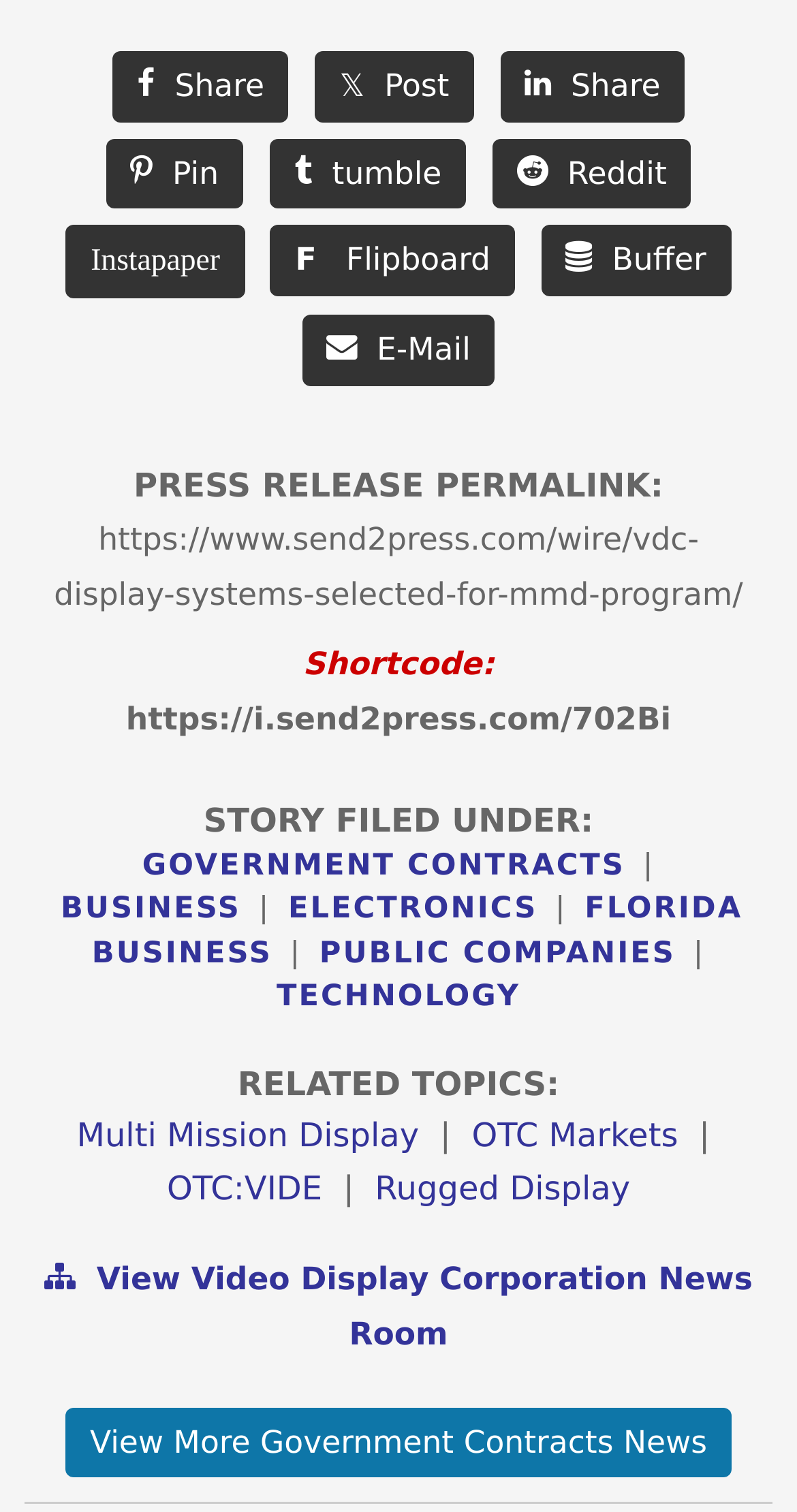Pinpoint the bounding box coordinates of the element that must be clicked to accomplish the following instruction: "Read more about Multi Mission Display". The coordinates should be in the format of four float numbers between 0 and 1, i.e., [left, top, right, bottom].

[0.096, 0.738, 0.526, 0.764]